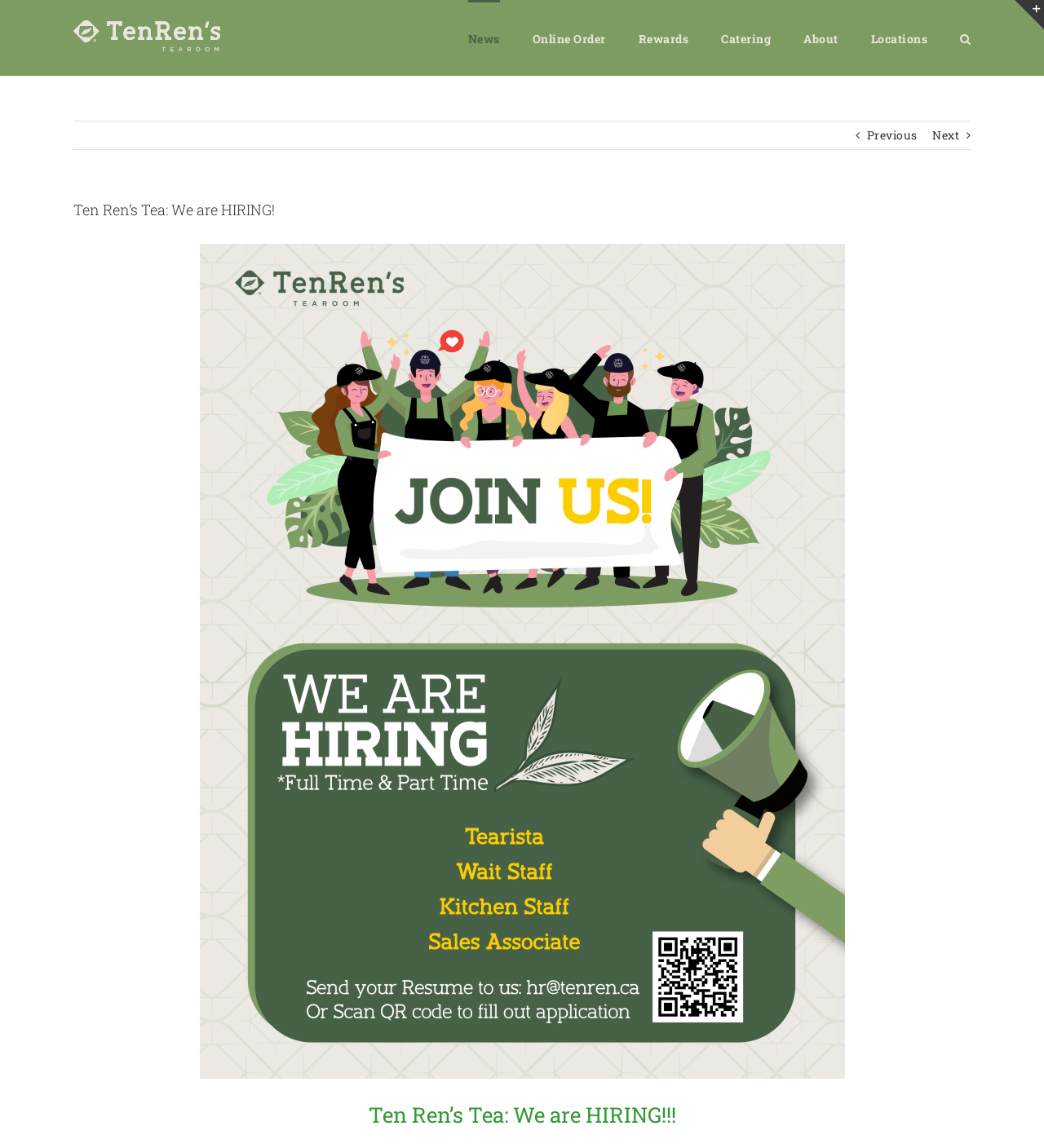Locate the coordinates of the bounding box for the clickable region that fulfills this instruction: "Go to News".

[0.448, 0.0, 0.479, 0.066]